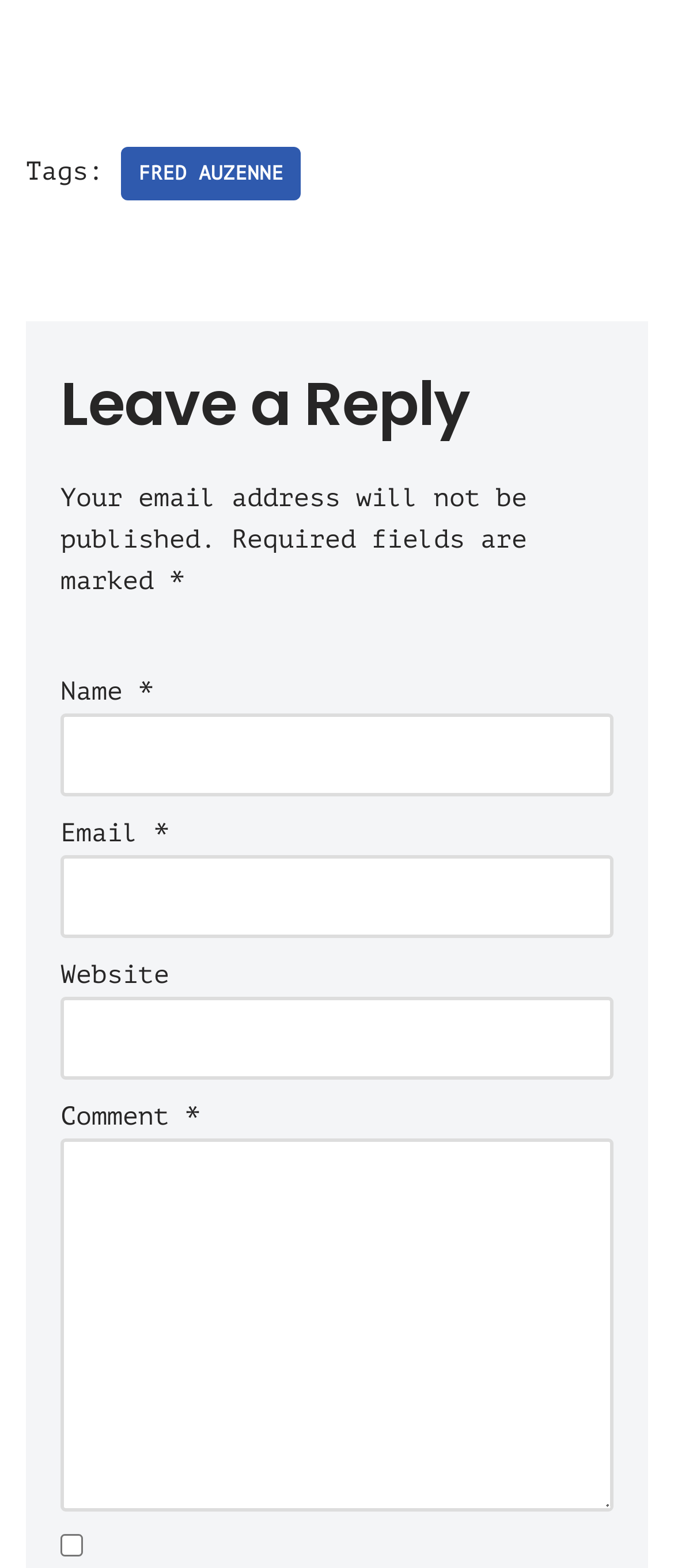Give the bounding box coordinates for the element described by: "parent_node: Email * aria-describedby="email-notes" name="email"".

[0.09, 0.546, 0.91, 0.598]